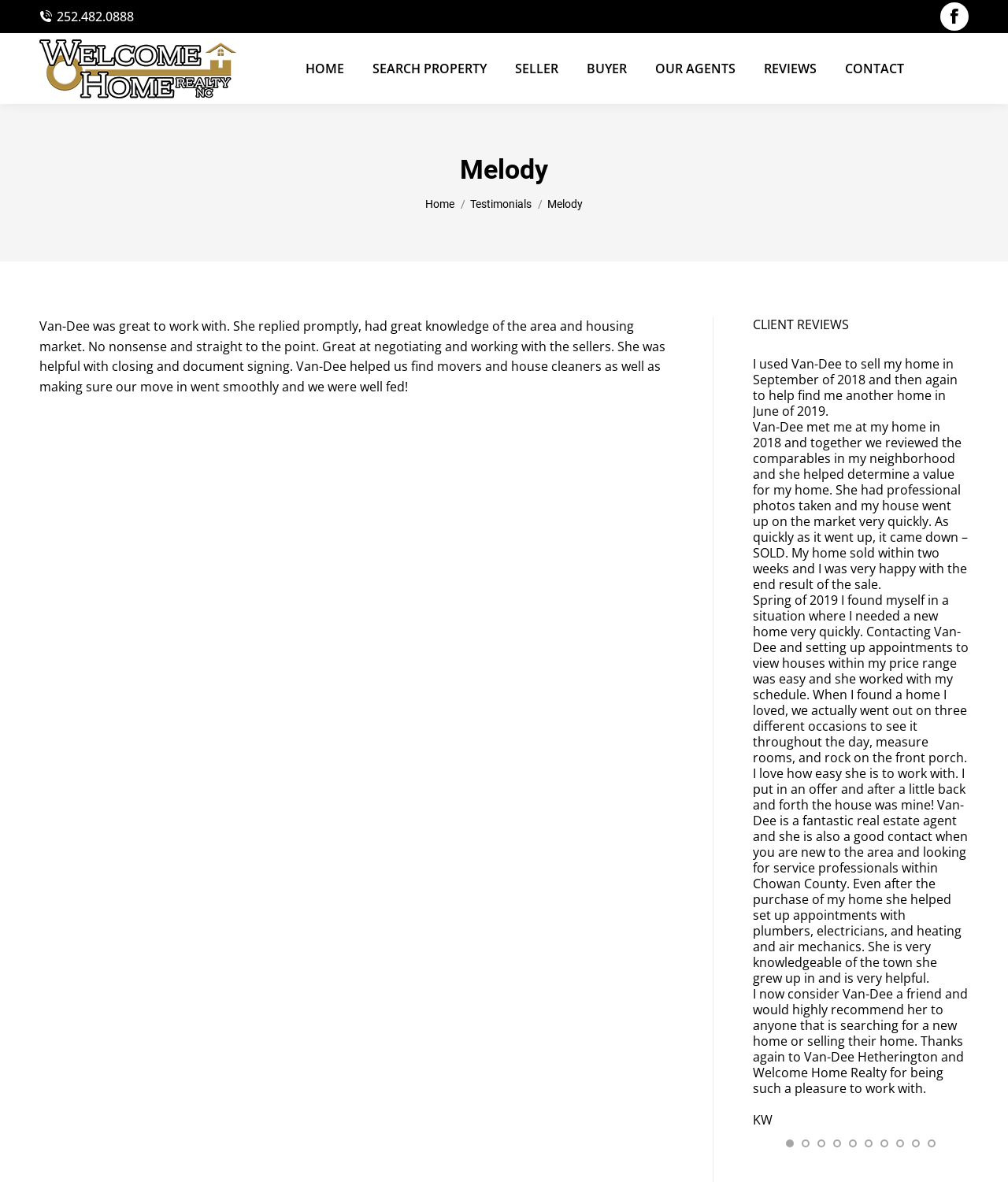How many navigation links are in the top menu?
Provide a detailed answer to the question, using the image to inform your response.

I counted the number of navigation links in the top menu by looking at the links displayed horizontally across the top of the webpage. There are seven links in total: 'HOME', 'SEARCH PROPERTY', 'SELLER', 'BUYER', 'OUR AGENTS', 'REVIEWS', and 'CONTACT'.